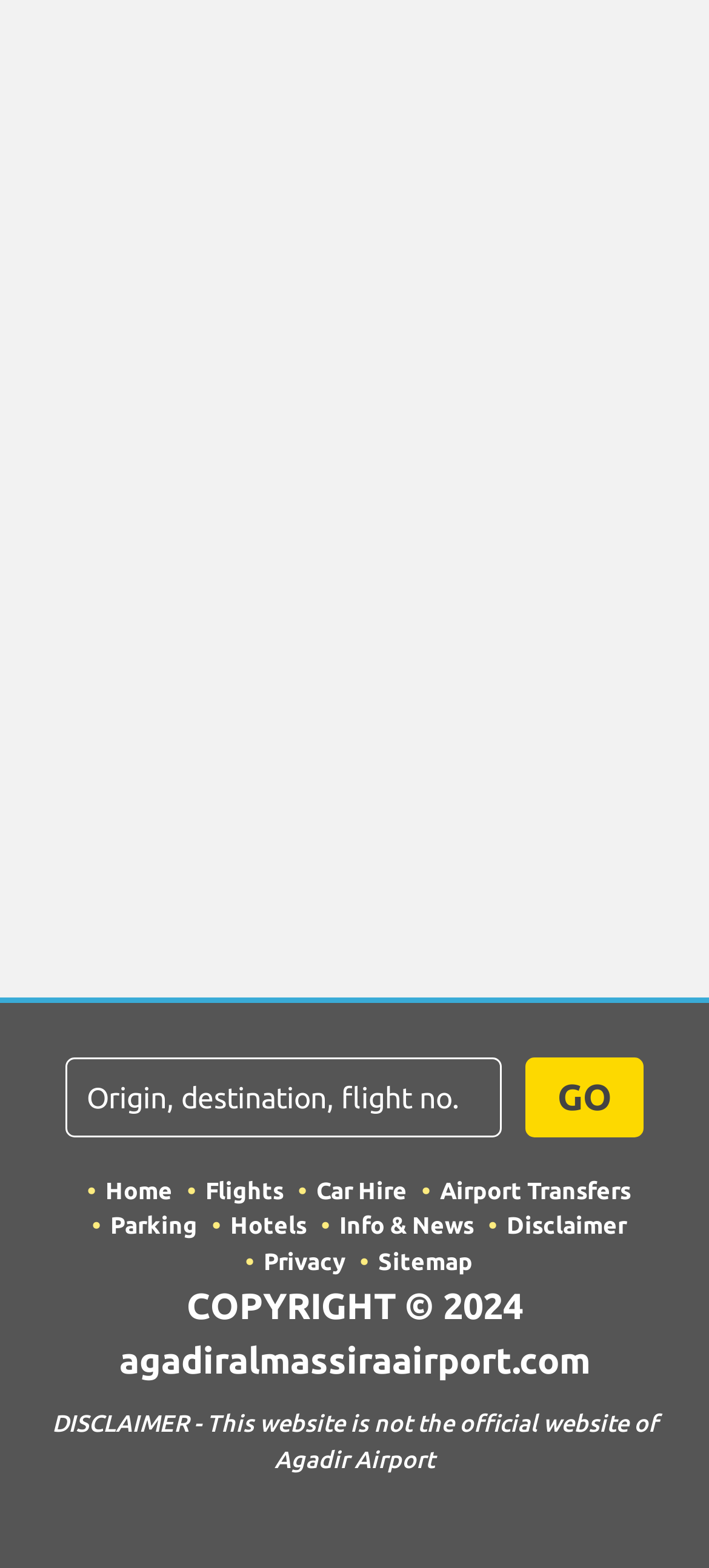What is the position of the 'GO' button?
Could you answer the question with a detailed and thorough explanation?

The 'GO' button has a bounding box coordinate of [0.741, 0.674, 0.908, 0.725], which is to the right of the textbox with a bounding box coordinate of [0.092, 0.674, 0.708, 0.725].